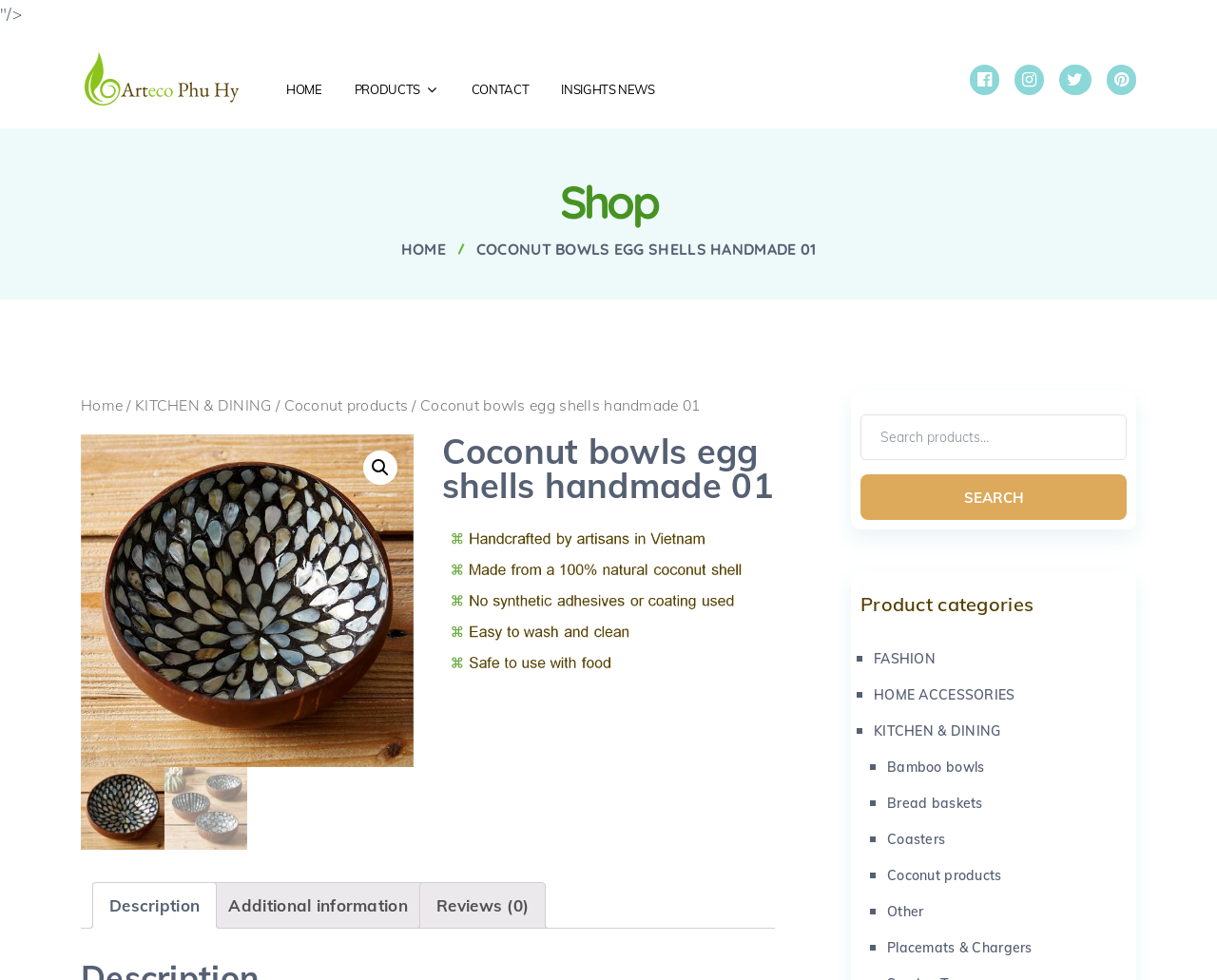Please identify the bounding box coordinates of the clickable region that I should interact with to perform the following instruction: "Click on the 'HOME' link". The coordinates should be expressed as four float numbers between 0 and 1, i.e., [left, top, right, bottom].

[0.235, 0.08, 0.265, 0.103]